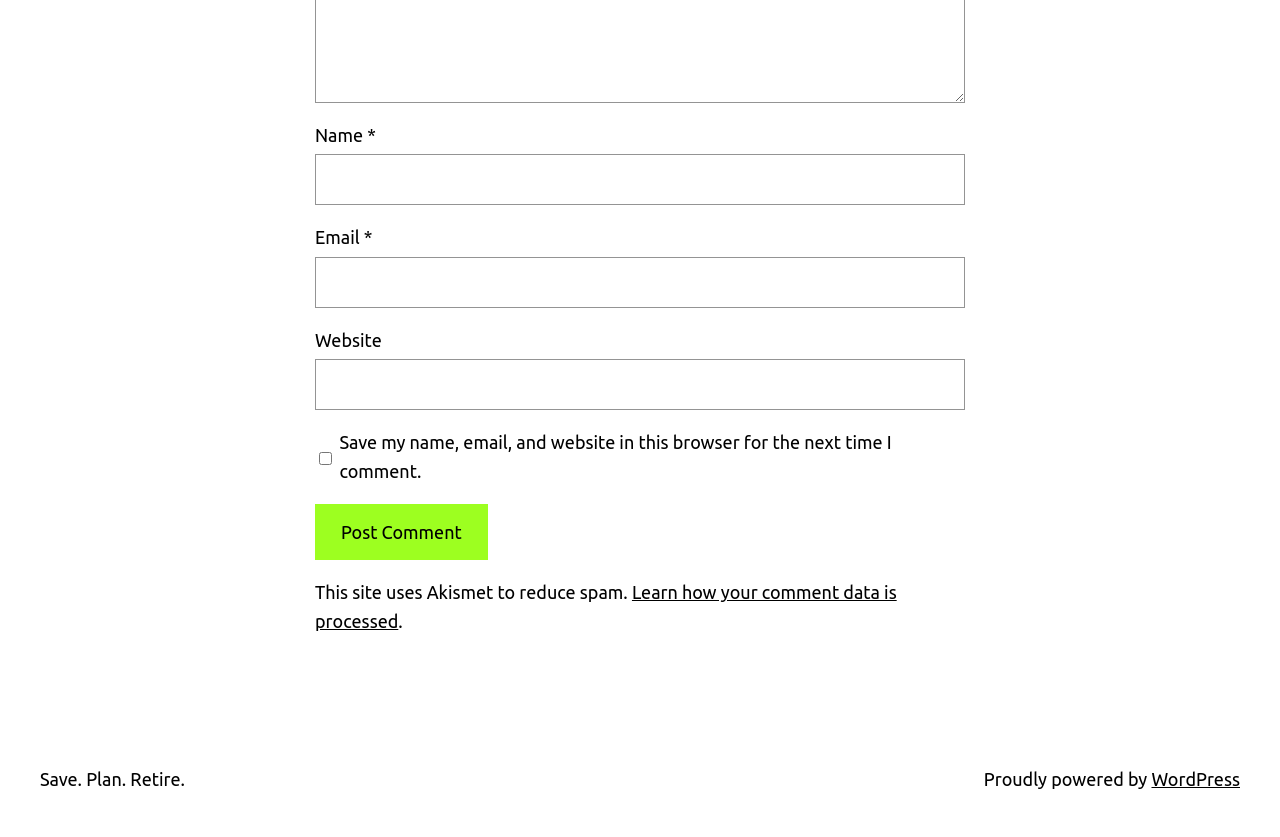Please determine the bounding box coordinates for the UI element described here. Use the format (top-left x, top-left y, bottom-right x, bottom-right y) with values bounded between 0 and 1: parent_node: Search for:

None